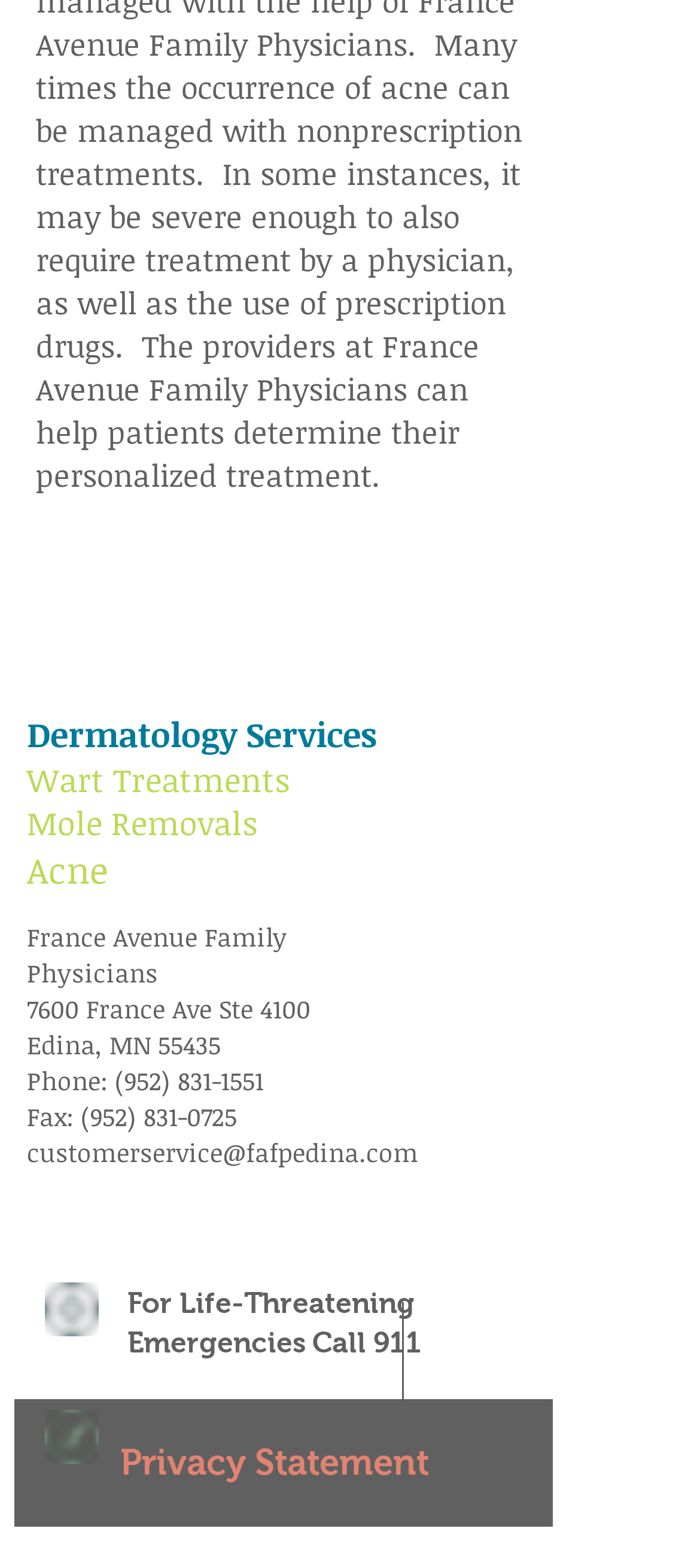Determine the bounding box for the UI element described here: "aria-label="Twitter Social Icon"".

[0.59, 0.631, 0.656, 0.661]